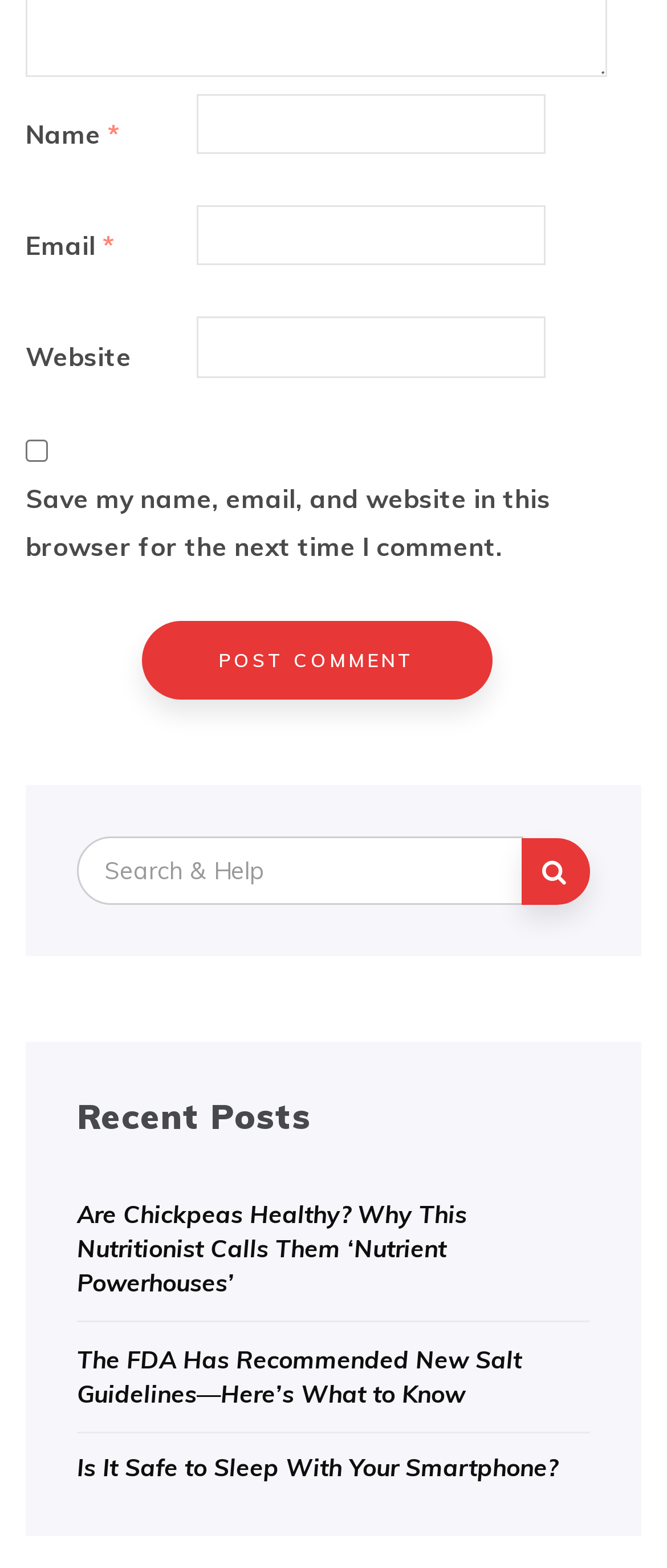Determine the bounding box coordinates of the UI element described by: "name="submit" value="Search"".

[0.782, 0.534, 0.885, 0.577]